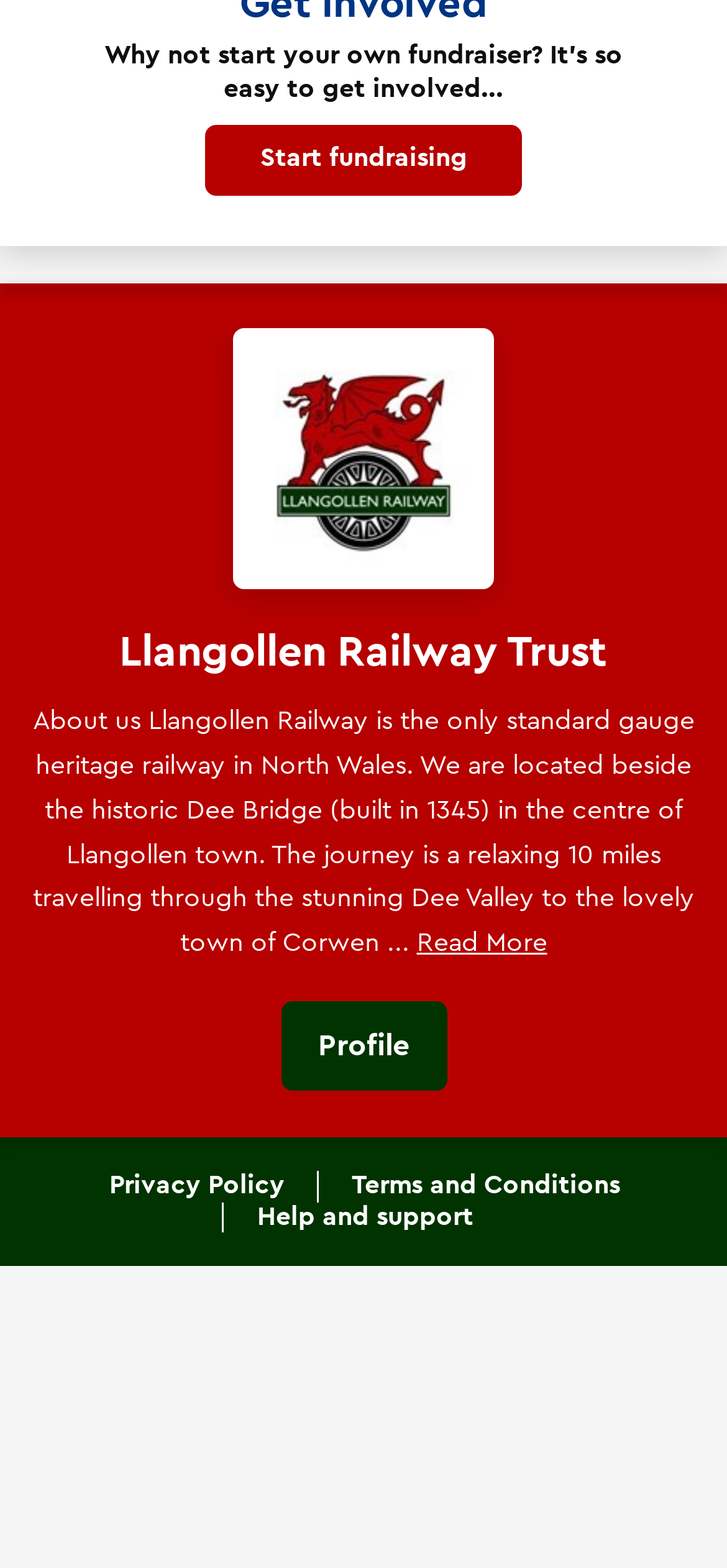Answer the question with a brief word or phrase:
What is the length of the journey?

10 miles